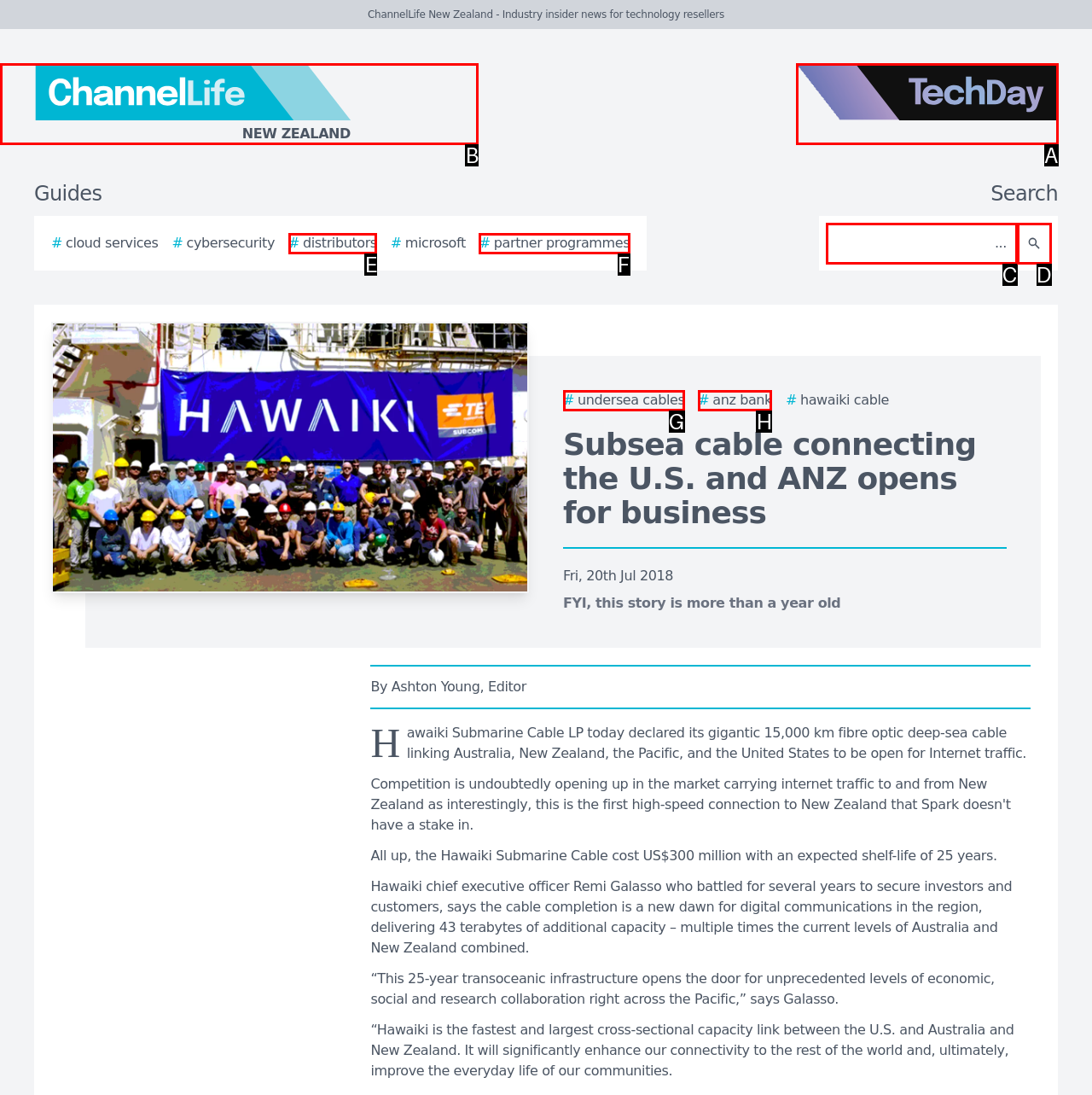For the instruction: Click the ChannelLife New Zealand logo, determine the appropriate UI element to click from the given options. Respond with the letter corresponding to the correct choice.

B